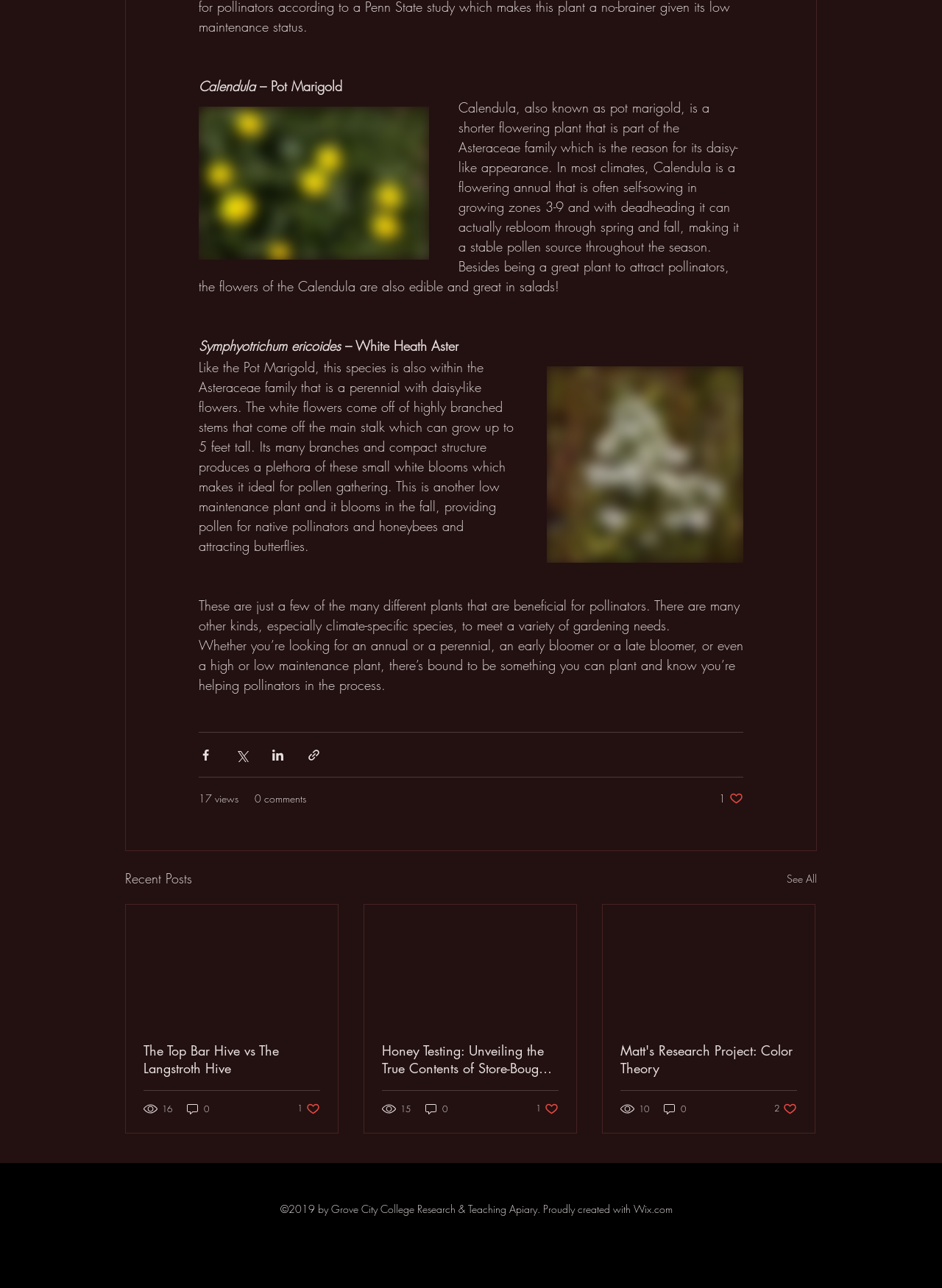How many likes does the article 'Honey Testing: Unveiling the True Contents of Store-Bought Honey' have?
Provide a detailed and well-explained answer to the question.

The button element with the text '1 like. Post not marked as liked' is located below the link 'Honey Testing: Unveiling the True Contents of Store-Bought Honey', indicating that this article has 1 like.